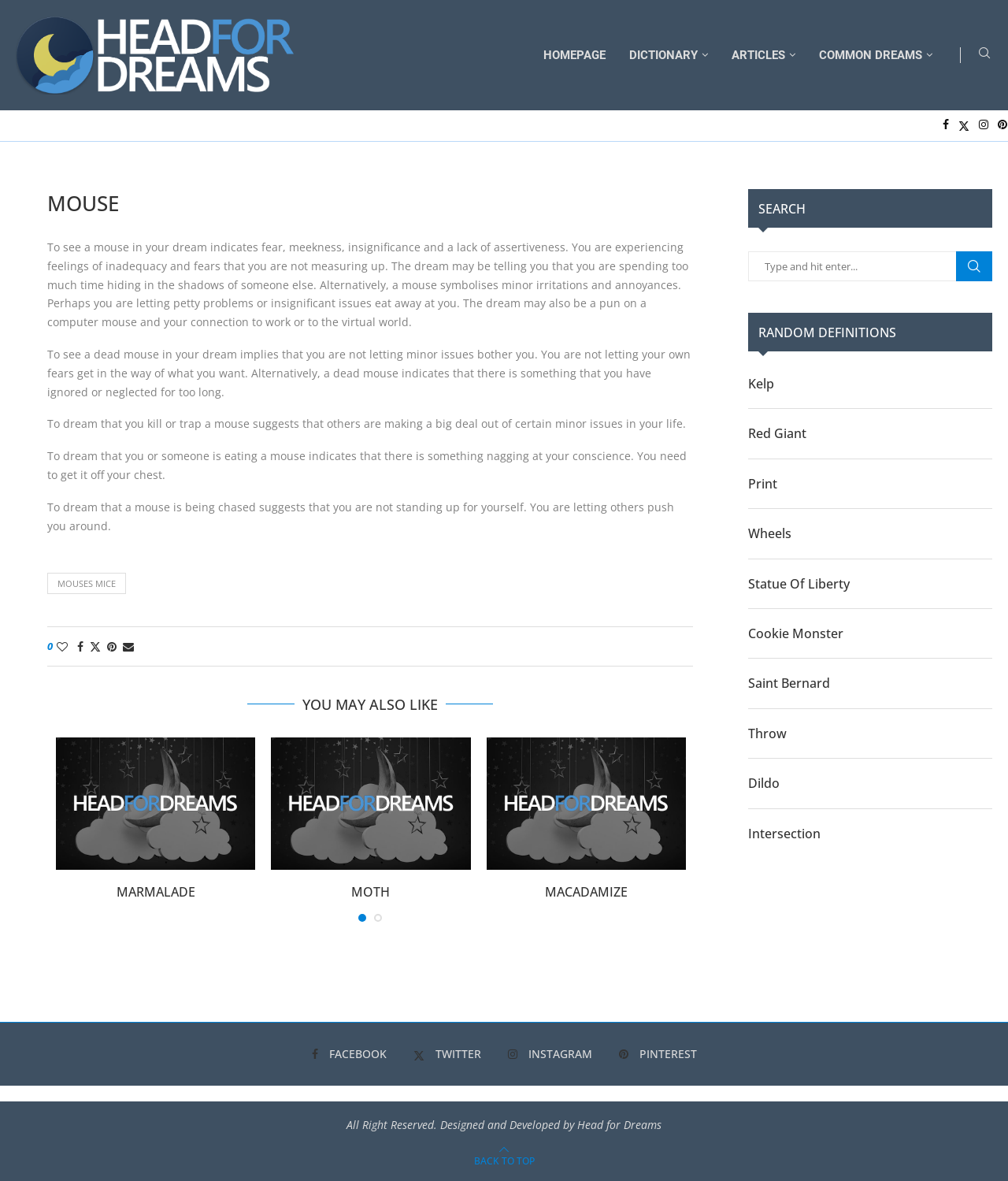Using the description "Moth", predict the bounding box of the relevant HTML element.

[0.349, 0.748, 0.387, 0.763]